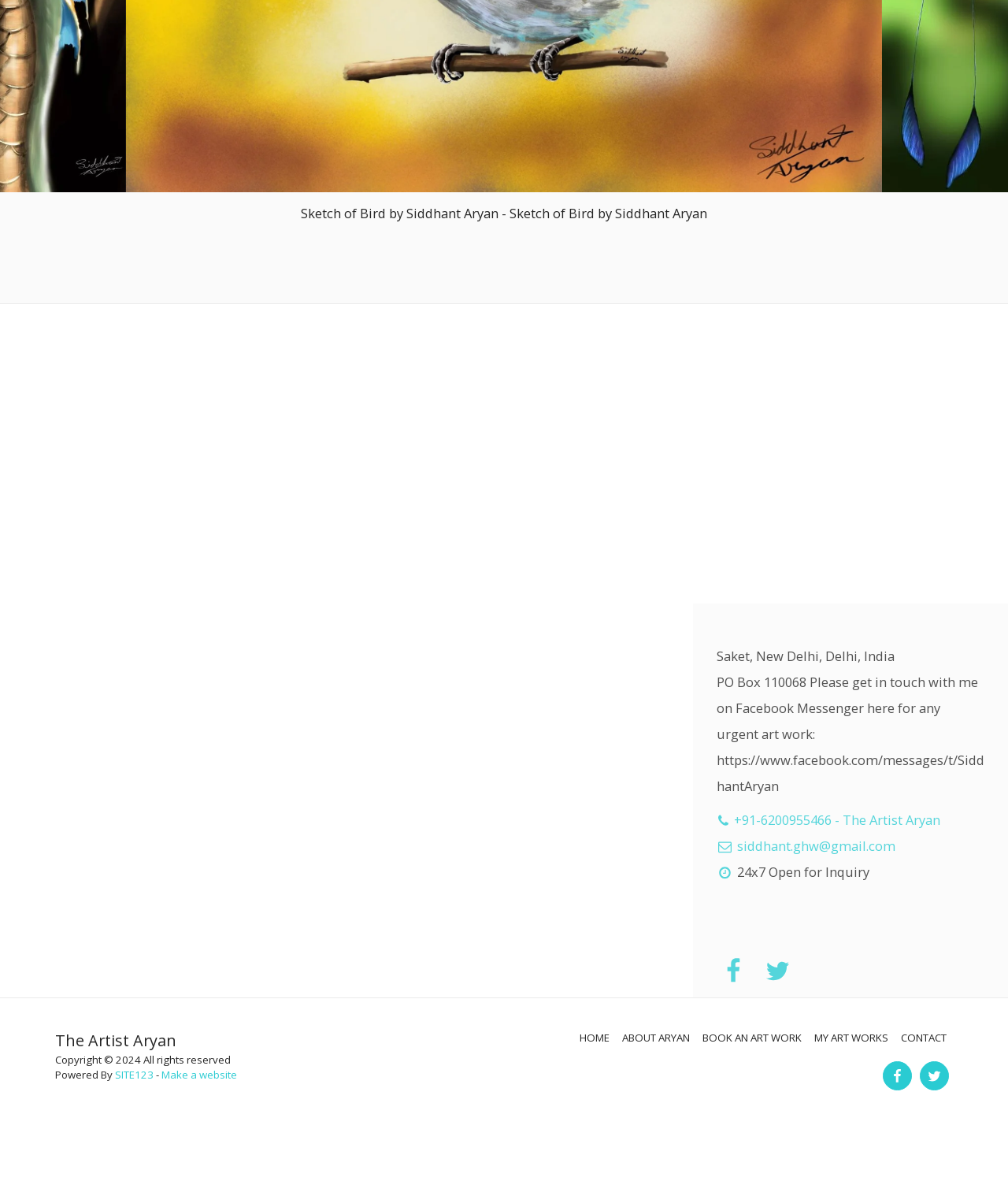Using the element description alt="Allegheny West", predict the bounding box coordinates for the UI element. Provide the coordinates in (top-left x, top-left y, bottom-right x, bottom-right y) format with values ranging from 0 to 1.

None